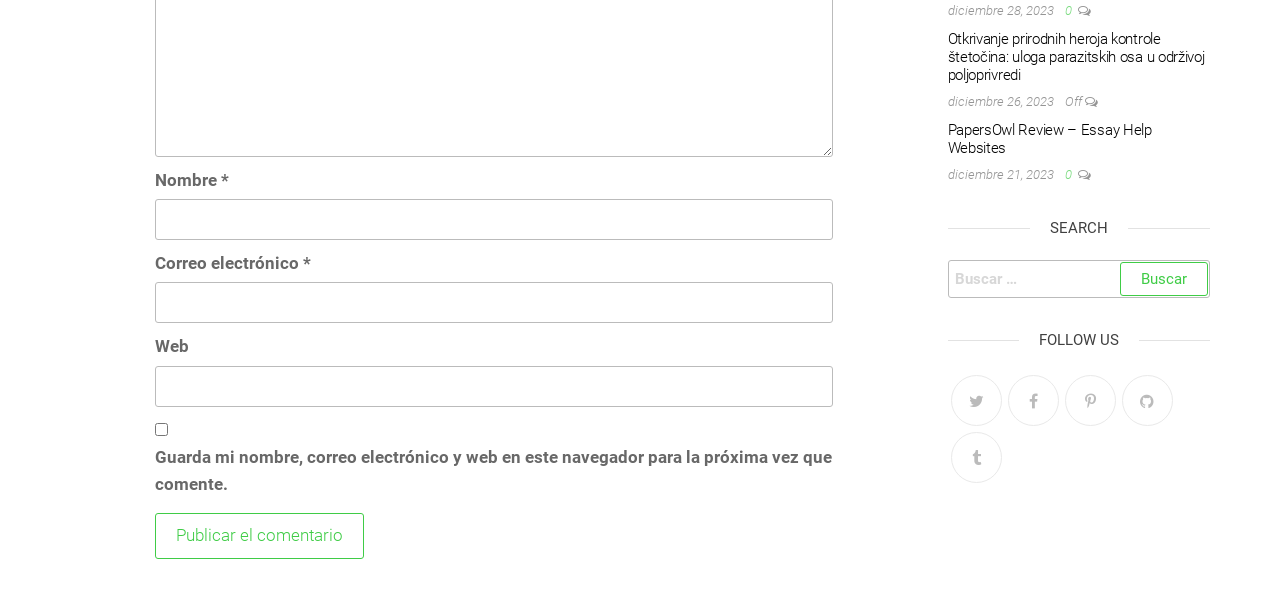Locate the bounding box of the UI element described in the following text: "Shopify Plus vs Jumpseller".

None